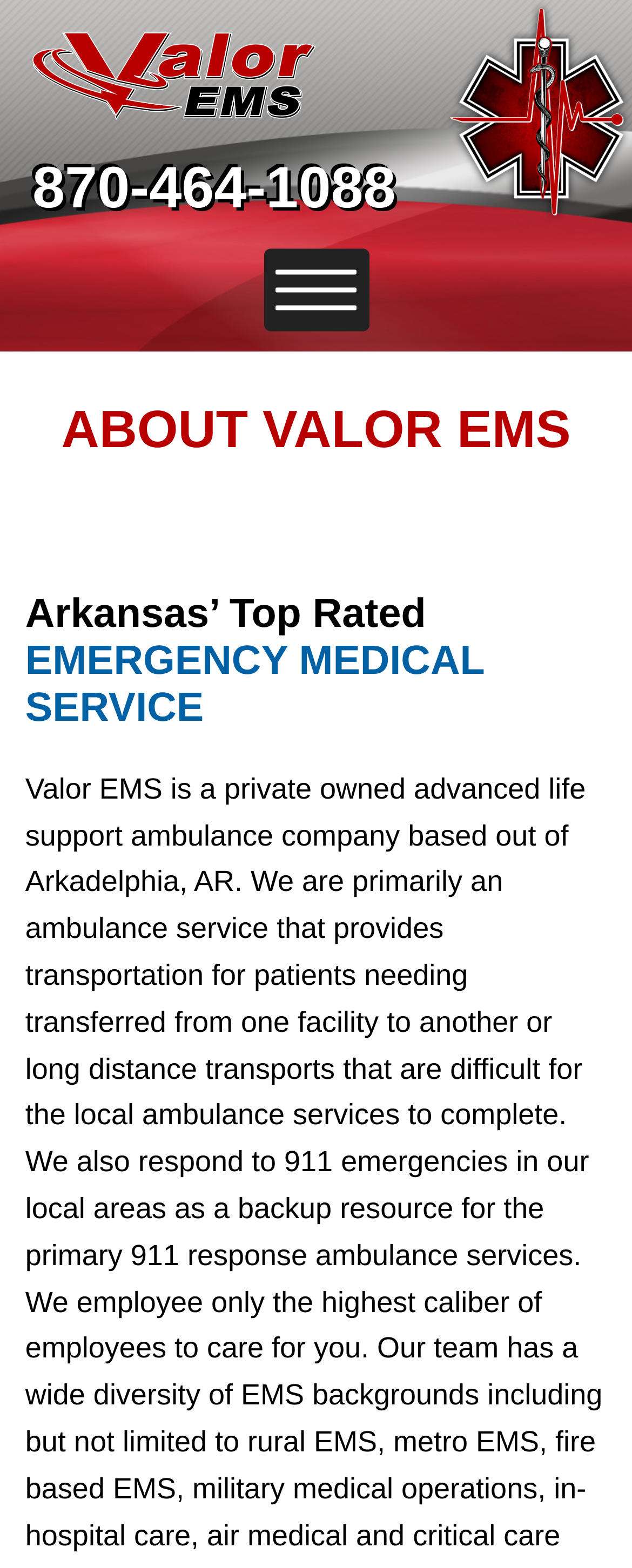Determine the bounding box coordinates for the UI element with the following description: "alt="Valor EMS Arkansas"". The coordinates should be four float numbers between 0 and 1, represented as [left, top, right, bottom].

[0.051, 0.06, 0.5, 0.081]